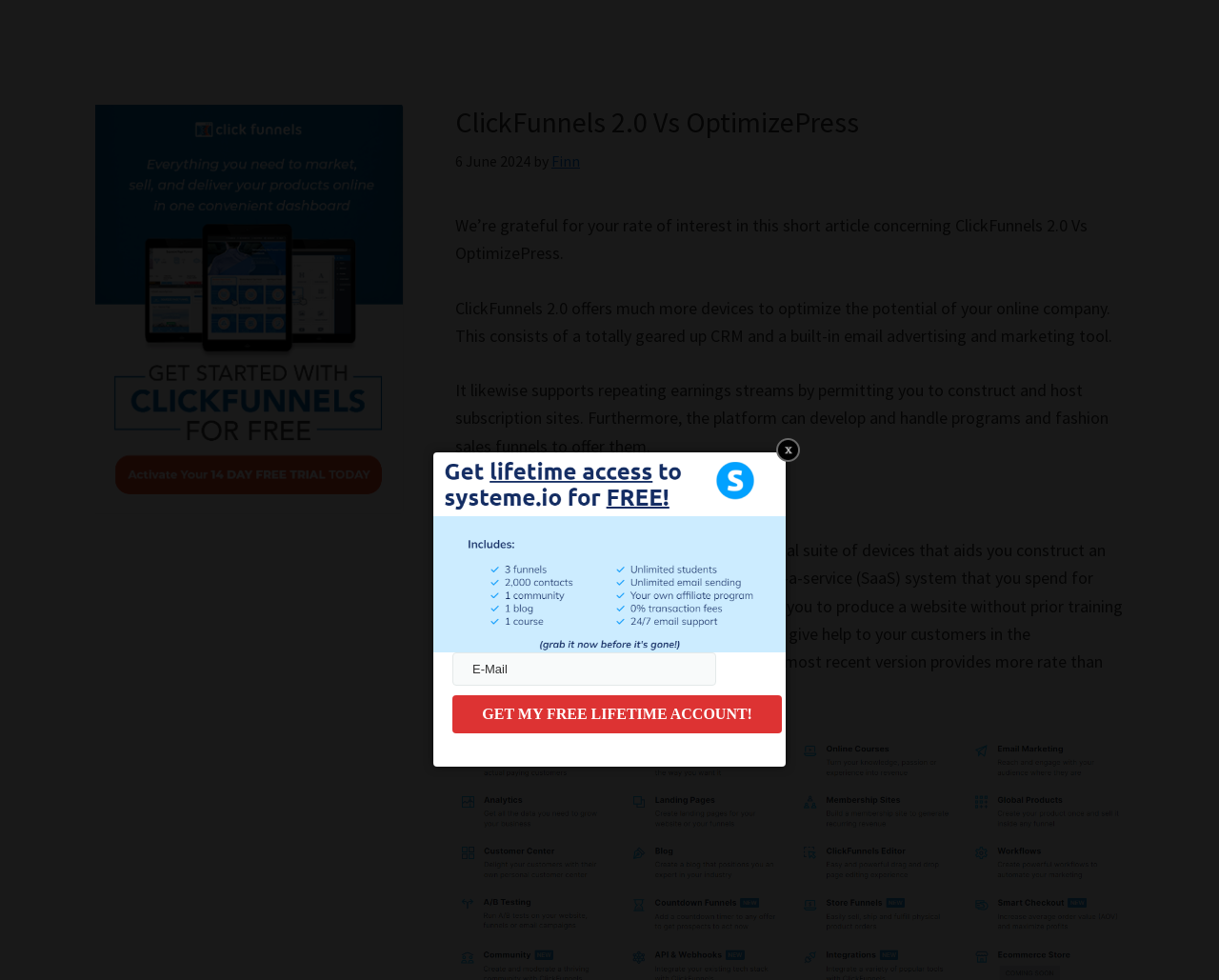Look at the image and answer the question in detail:
What type of content is the webpage about?

I deduced the type of content by analyzing the header and main content sections, which suggest that the webpage is comparing ClickFunnels 2.0 and OptimizePress.